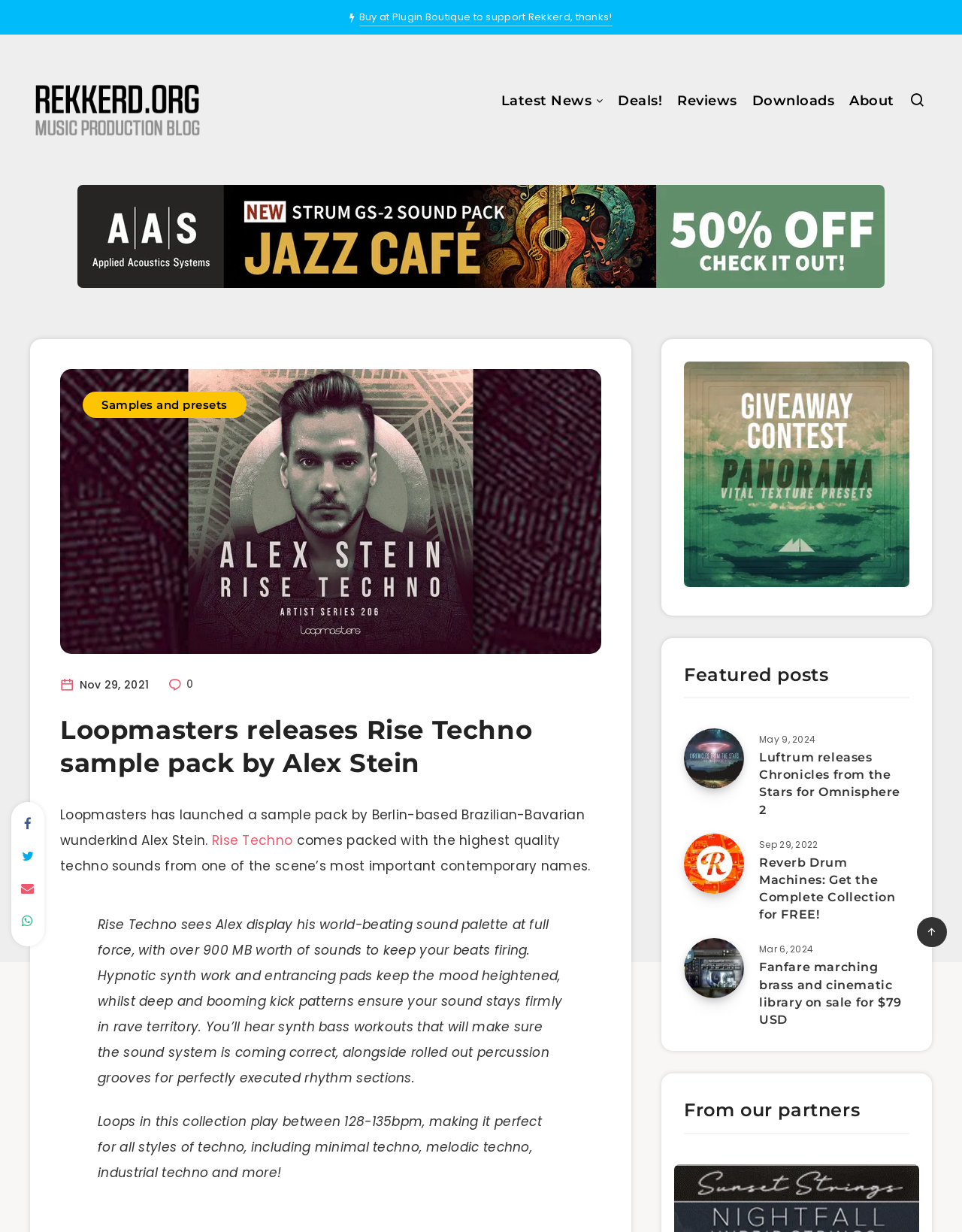Extract the main heading text from the webpage.

Loopmasters releases Rise Techno sample pack by Alex Stein